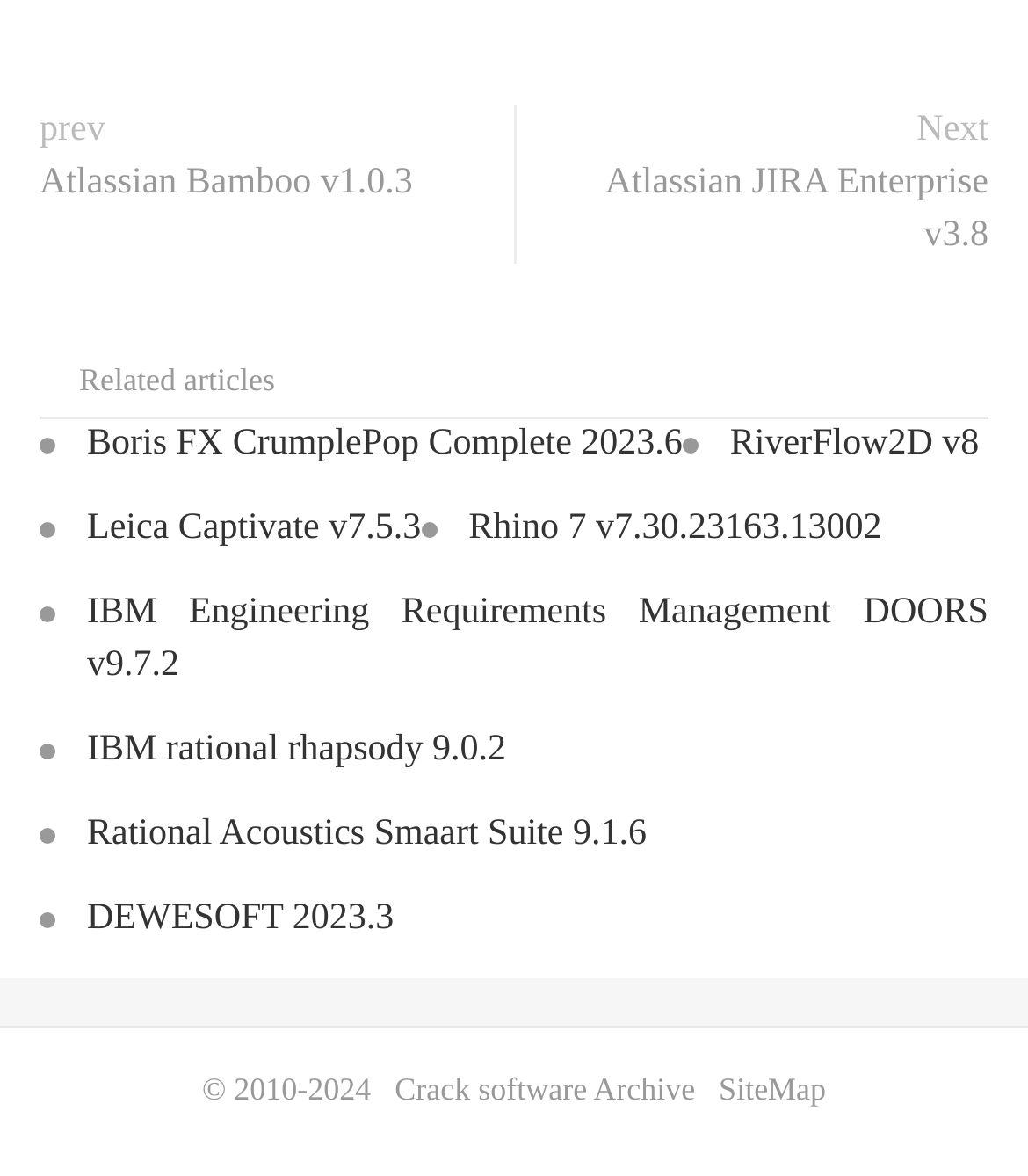Identify the bounding box coordinates necessary to click and complete the given instruction: "go to Atlassian Bamboo v1.0.3".

[0.038, 0.134, 0.401, 0.179]